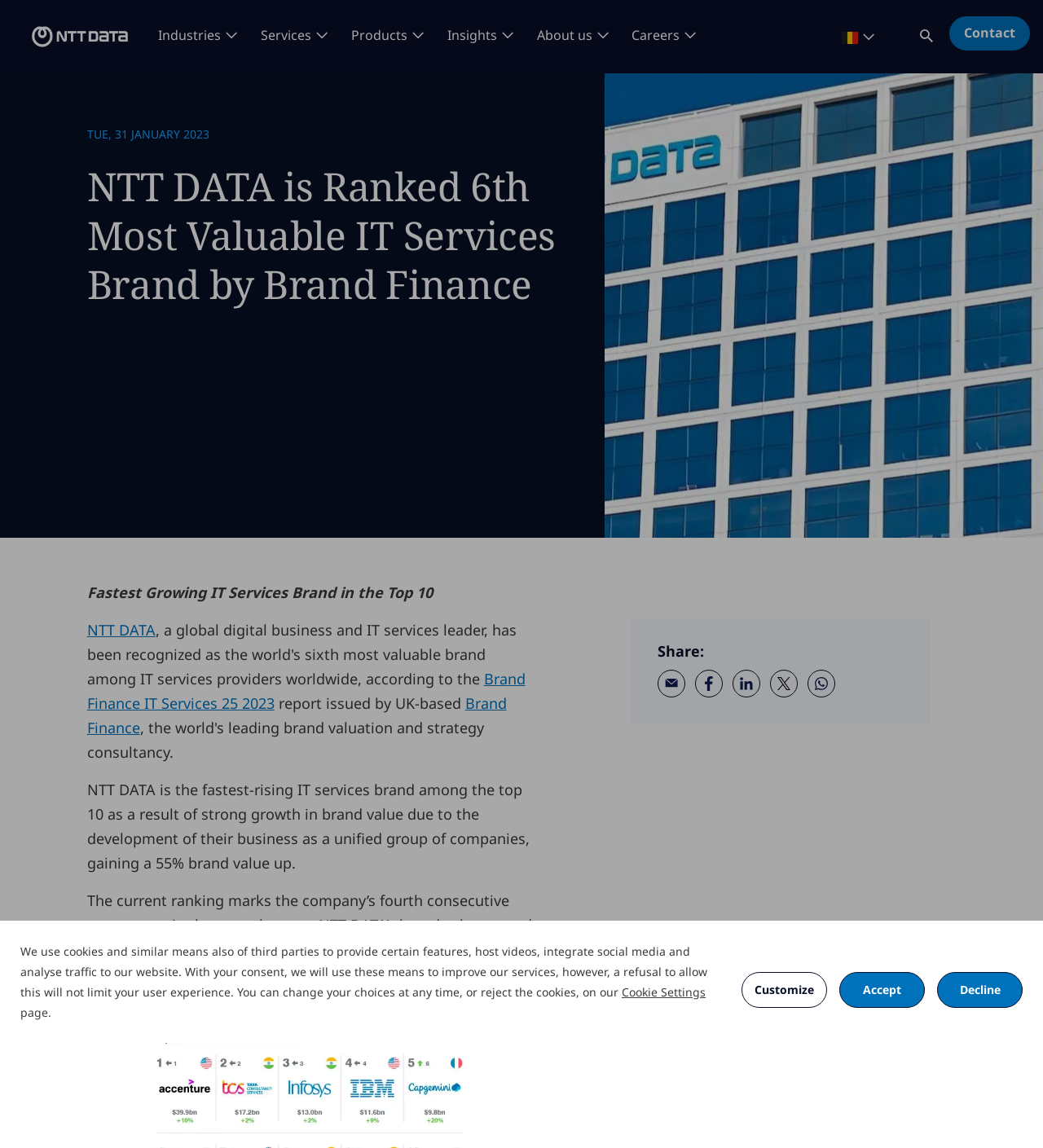What is the title or heading displayed on the webpage?

NTT DATA is Ranked 6th Most Valuable IT Services Brand by Brand Finance